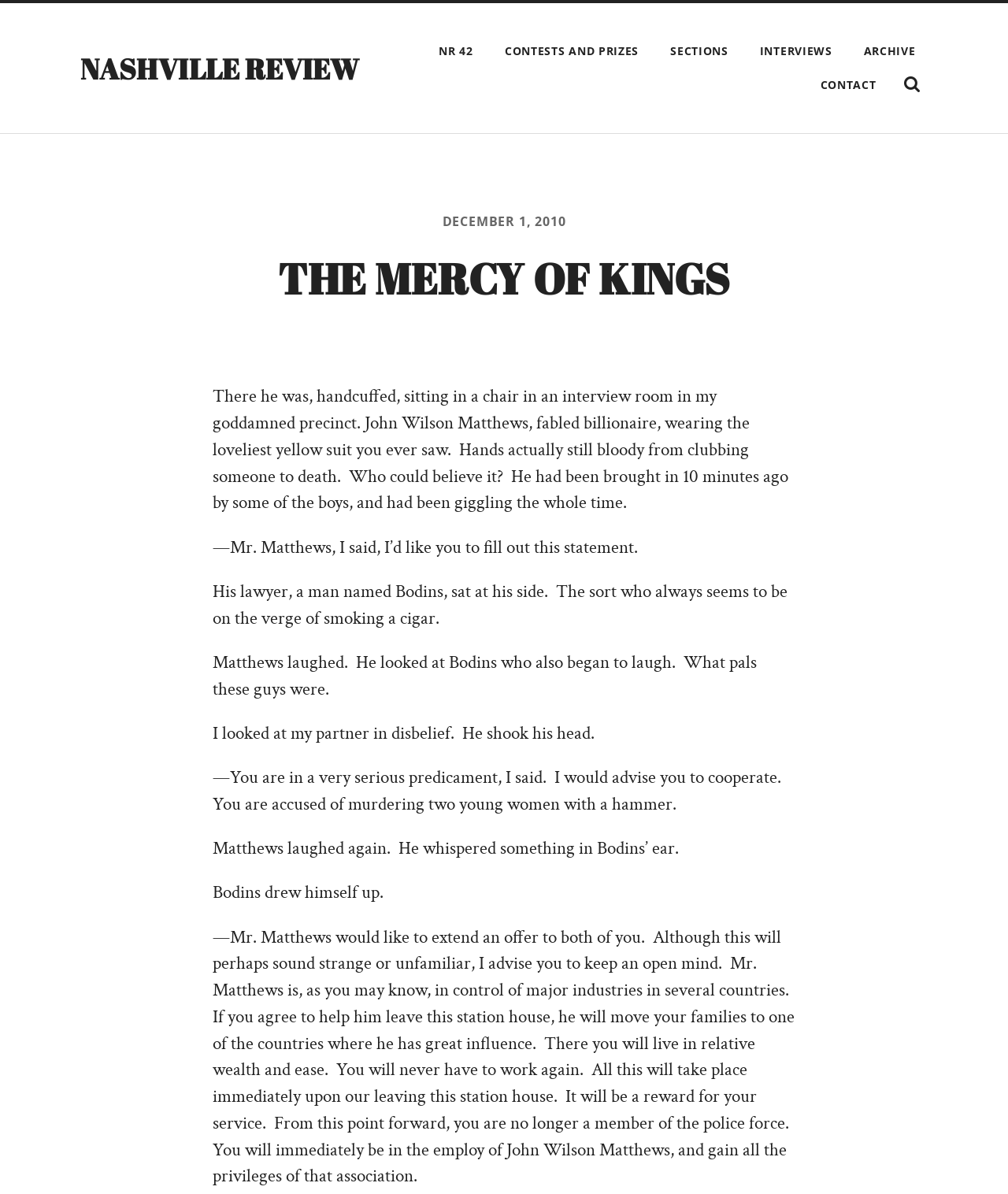Determine the bounding box for the described UI element: "Sections".

[0.653, 0.029, 0.734, 0.057]